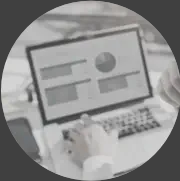Refer to the image and provide an in-depth answer to the question: 
What is the purpose of the analysis in the image?

The detailed insights gleaned from the analysis are pivotal for decision-making in modern business operations, suggesting that the purpose of the analysis is to inform business decisions, possibly related to sales pricing strategies and inventory optimization.